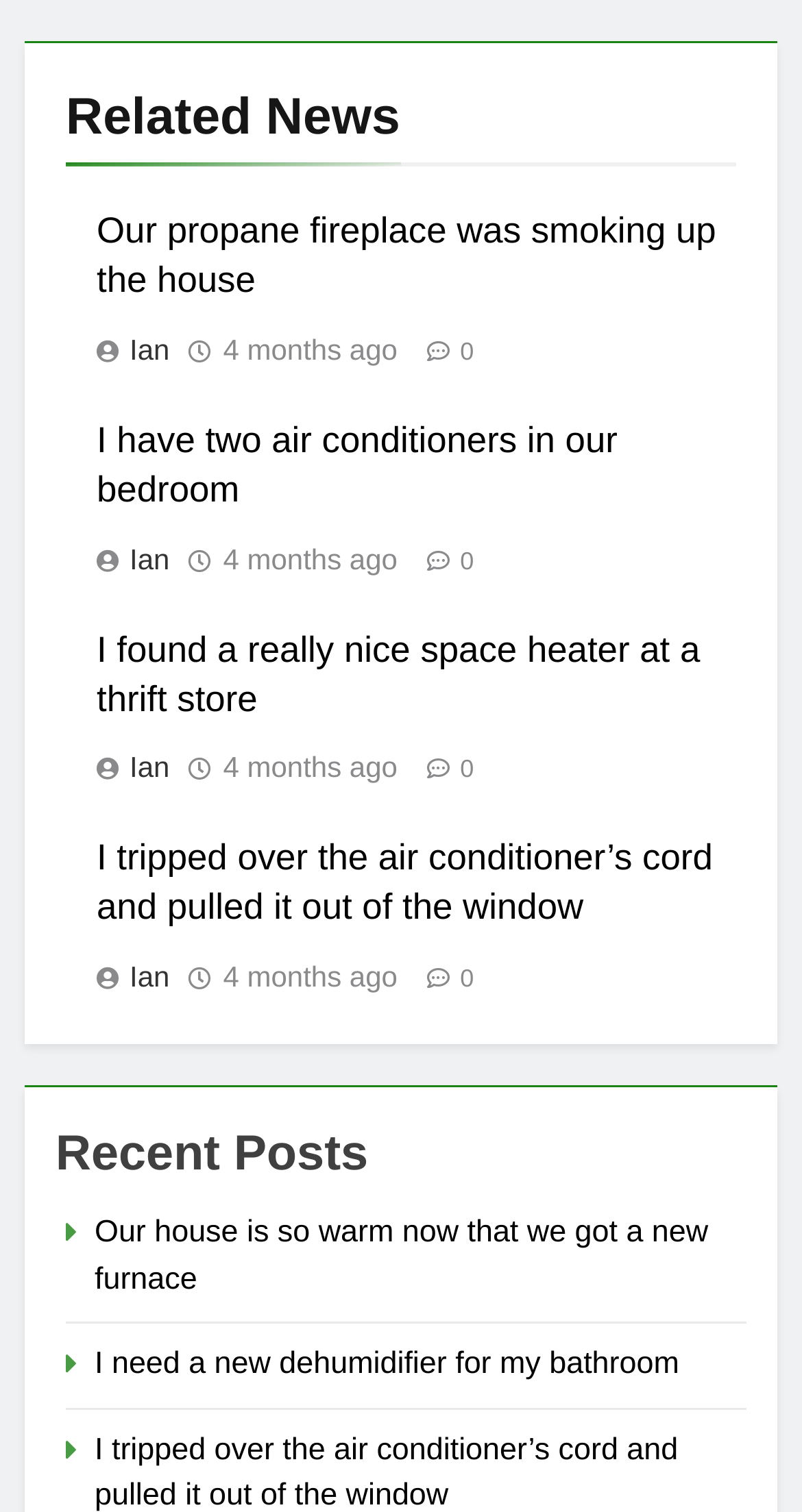Answer the question in a single word or phrase:
Who is the author of the first article?

Ian